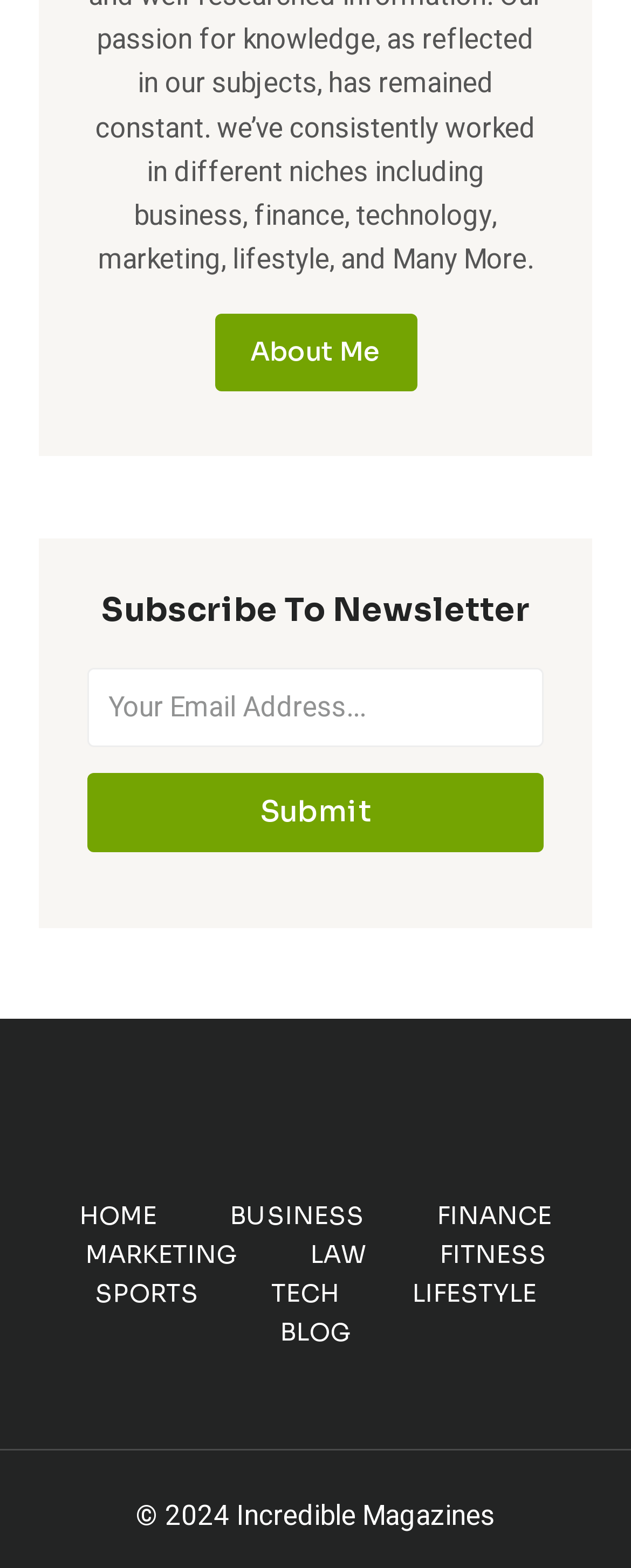Please identify the bounding box coordinates of where to click in order to follow the instruction: "Submit your email address".

[0.138, 0.493, 0.862, 0.543]